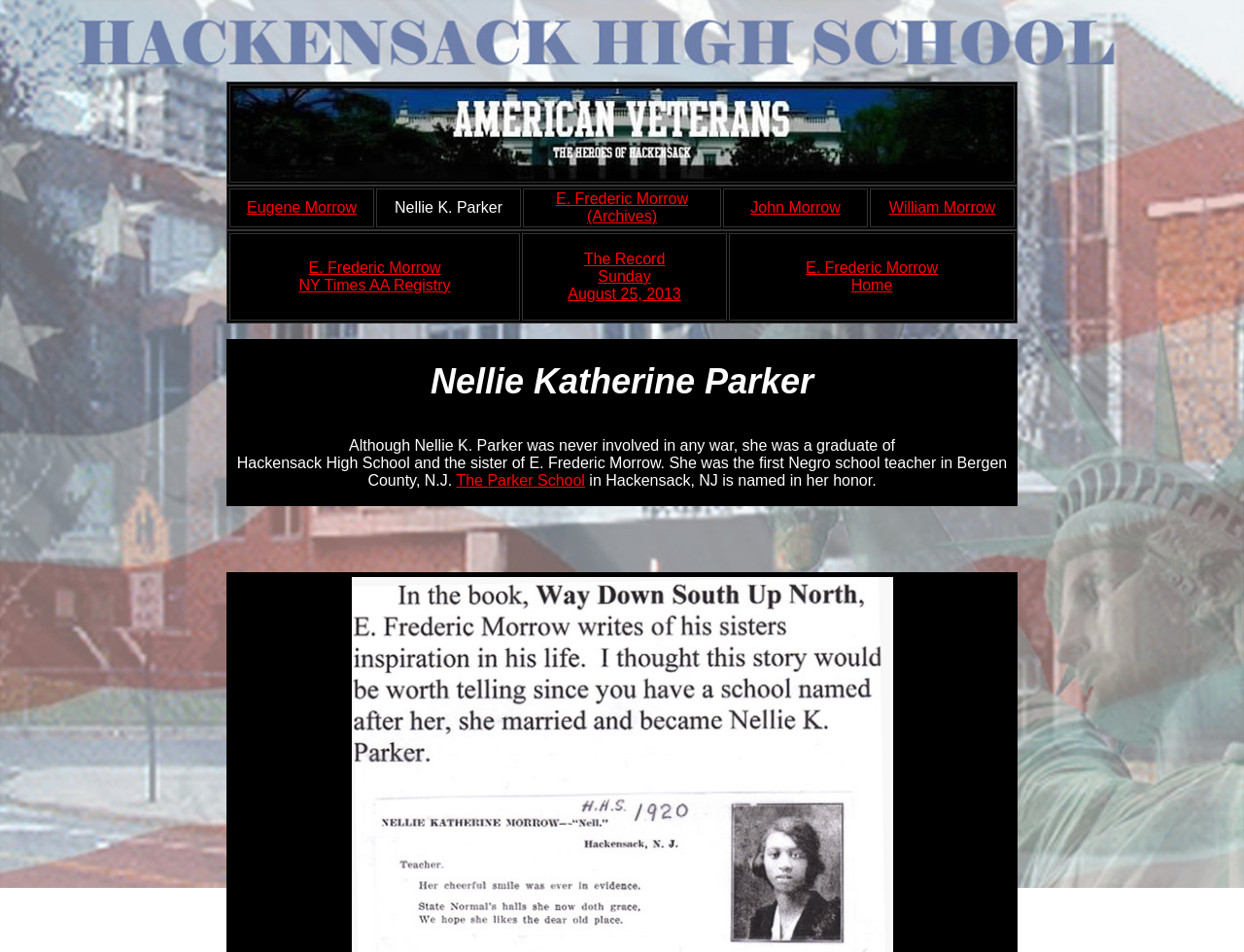Carefully examine the image and provide an in-depth answer to the question: What is Nellie K. Parker known for?

According to the webpage, Nellie K. Parker was the first Negro school teacher in Bergen County, N.J., and the Parker School in Hackensack, NJ is named in her honor.